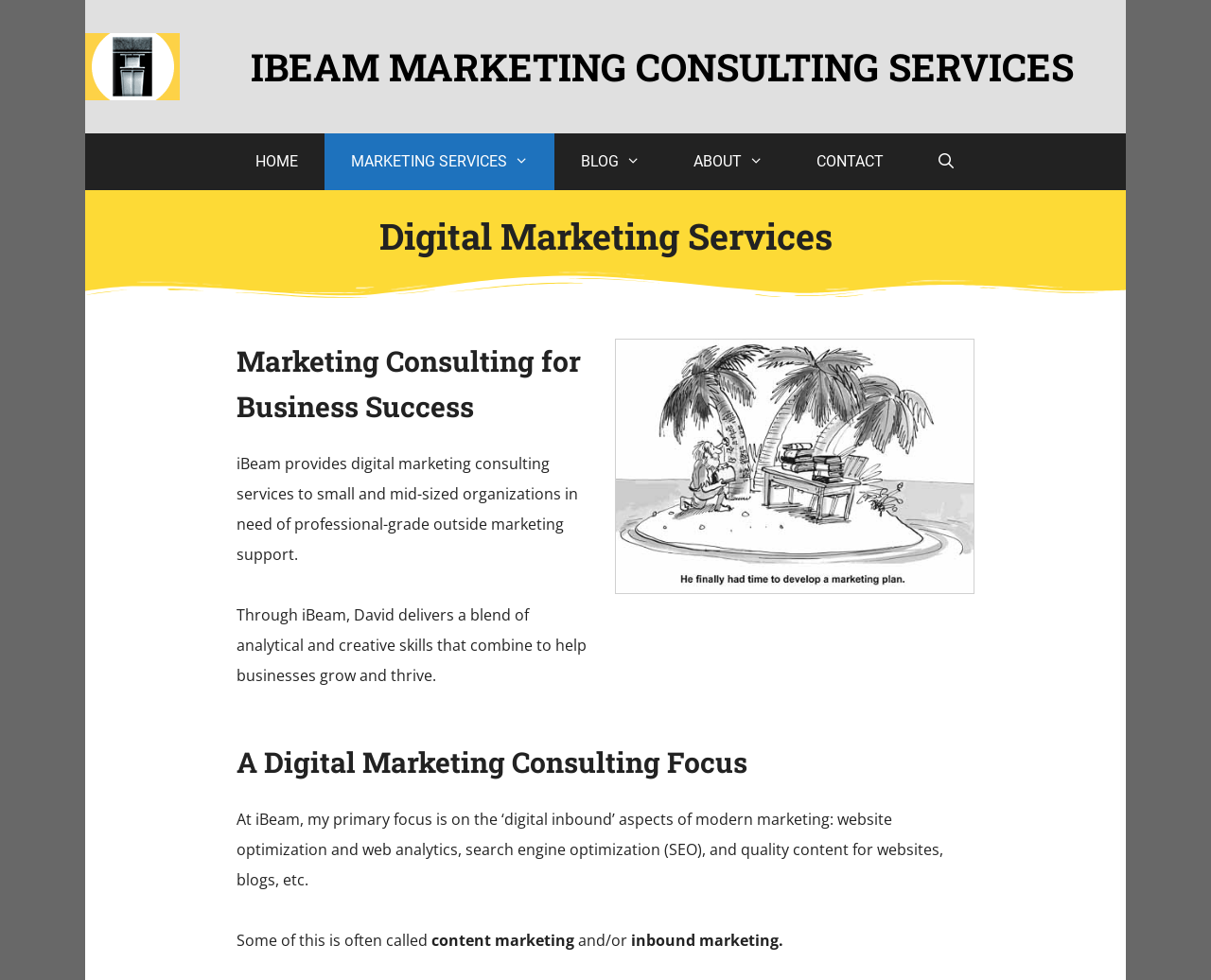Please provide a one-word or short phrase answer to the question:
What is the target audience of iBeam's services?

Small and mid-sized organizations